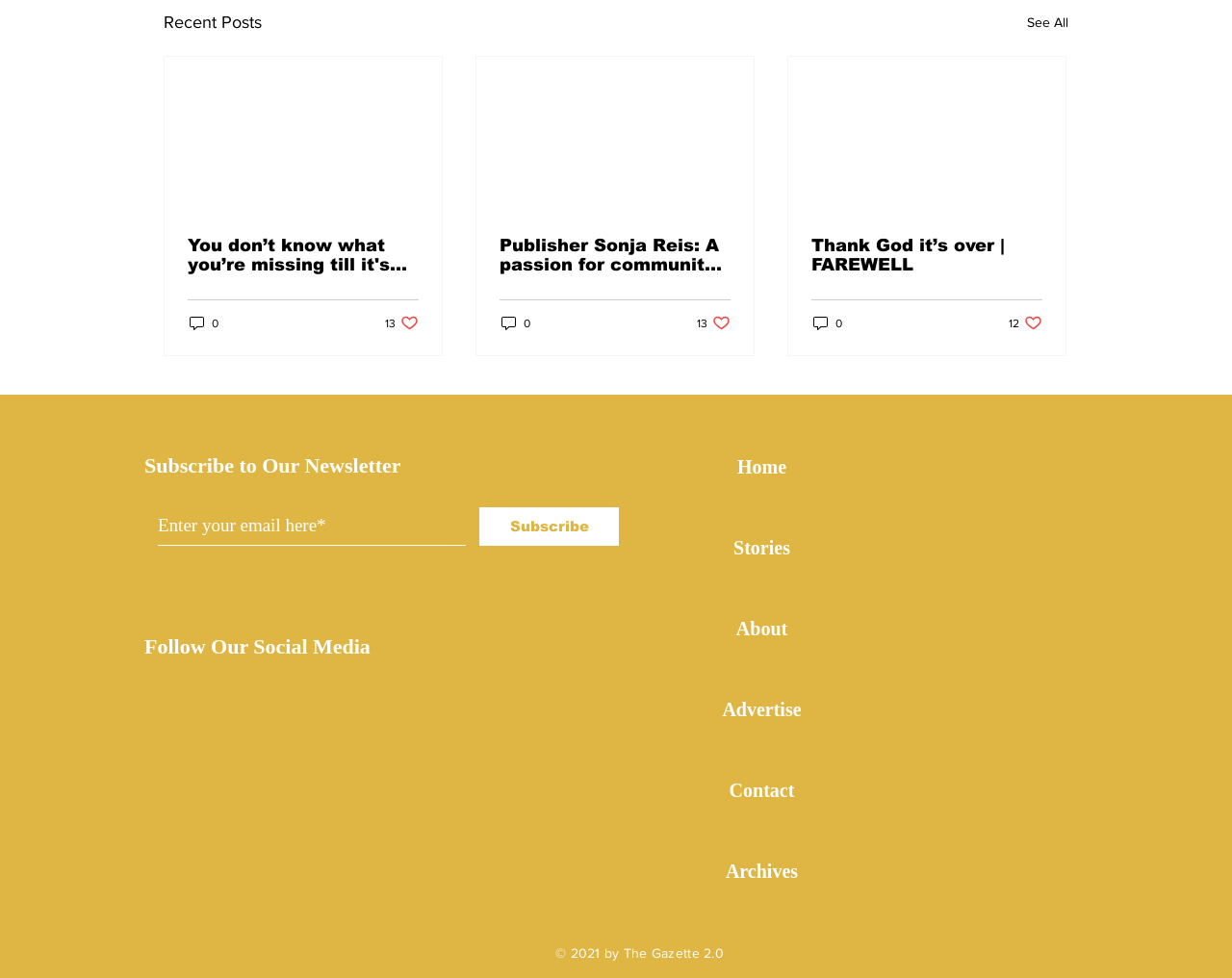Locate the bounding box coordinates of the element you need to click to accomplish the task described by this instruction: "Click on the 'See All' link".

[0.834, 0.008, 0.867, 0.037]